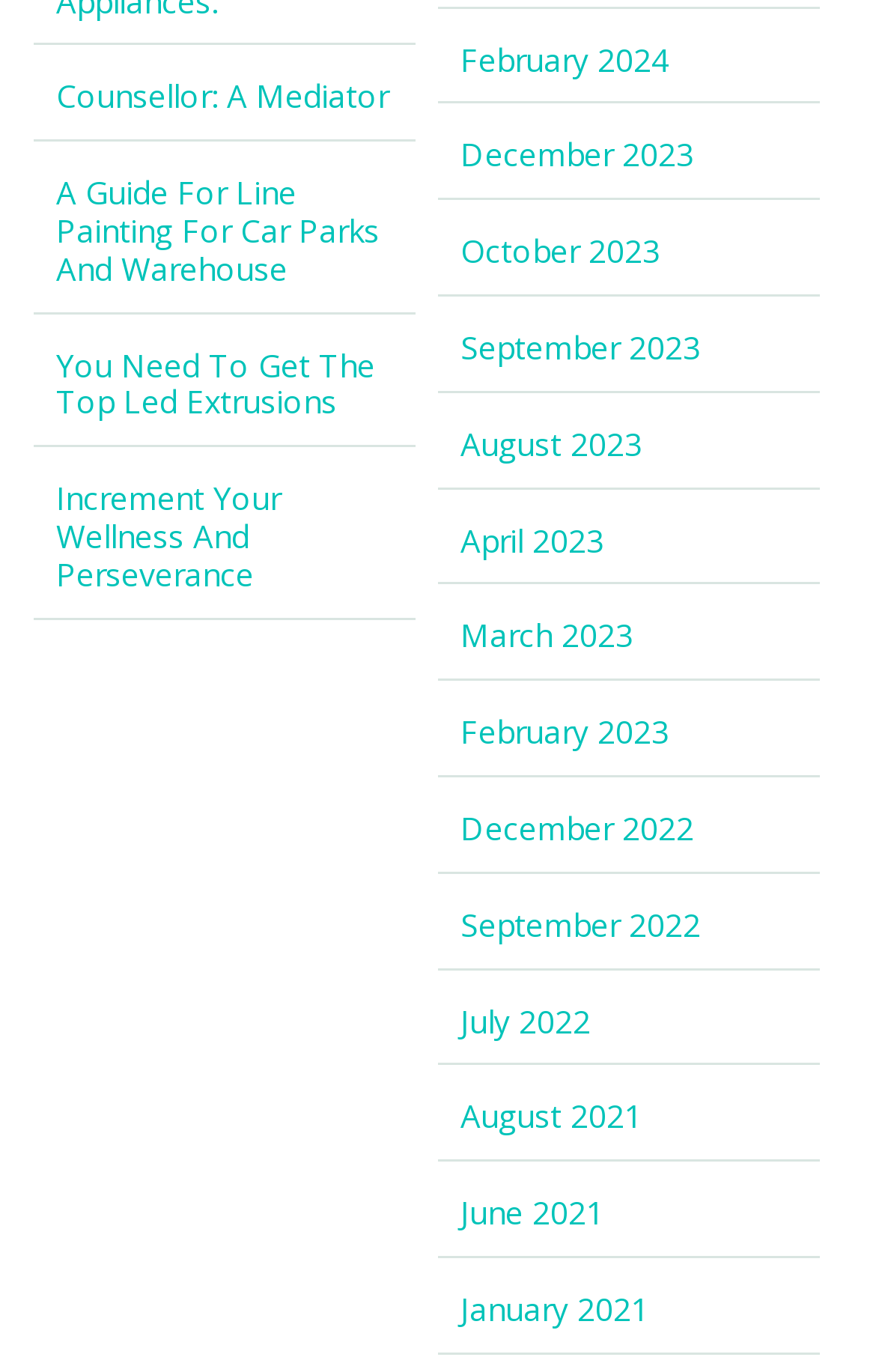Determine the bounding box coordinates for the clickable element required to fulfill the instruction: "Learn about Increment Your Wellness And Perseverance". Provide the coordinates as four float numbers between 0 and 1, i.e., [left, top, right, bottom].

[0.064, 0.348, 0.321, 0.434]